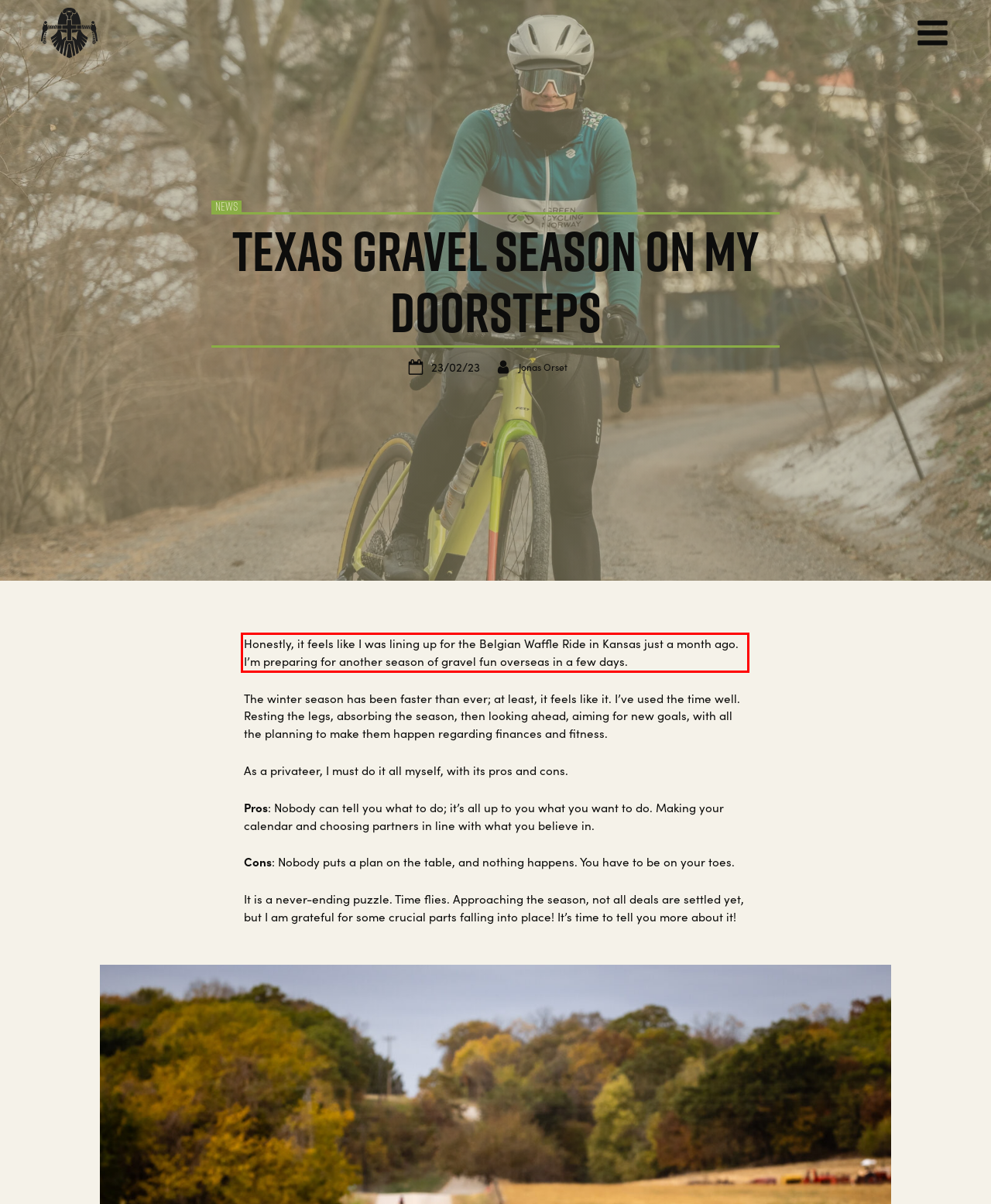Examine the screenshot of the webpage, locate the red bounding box, and generate the text contained within it.

Honestly, it feels like I was lining up for the Belgian Waffle Ride in Kansas just a month ago. I’m preparing for another season of gravel fun overseas in a few days.